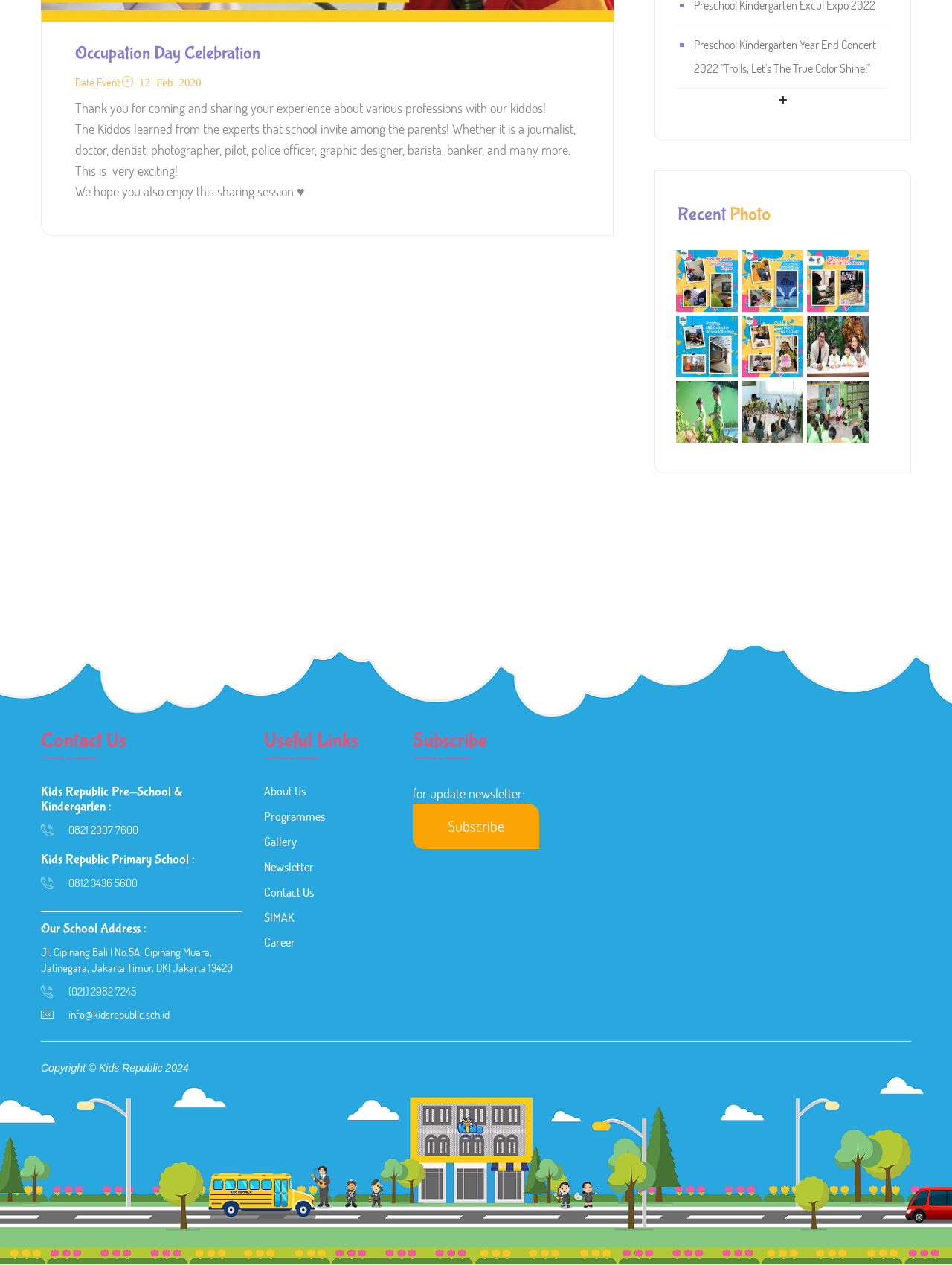Provide the bounding box for the UI element matching this description: "Kids Republic Primary School :".

[0.043, 0.674, 0.204, 0.686]